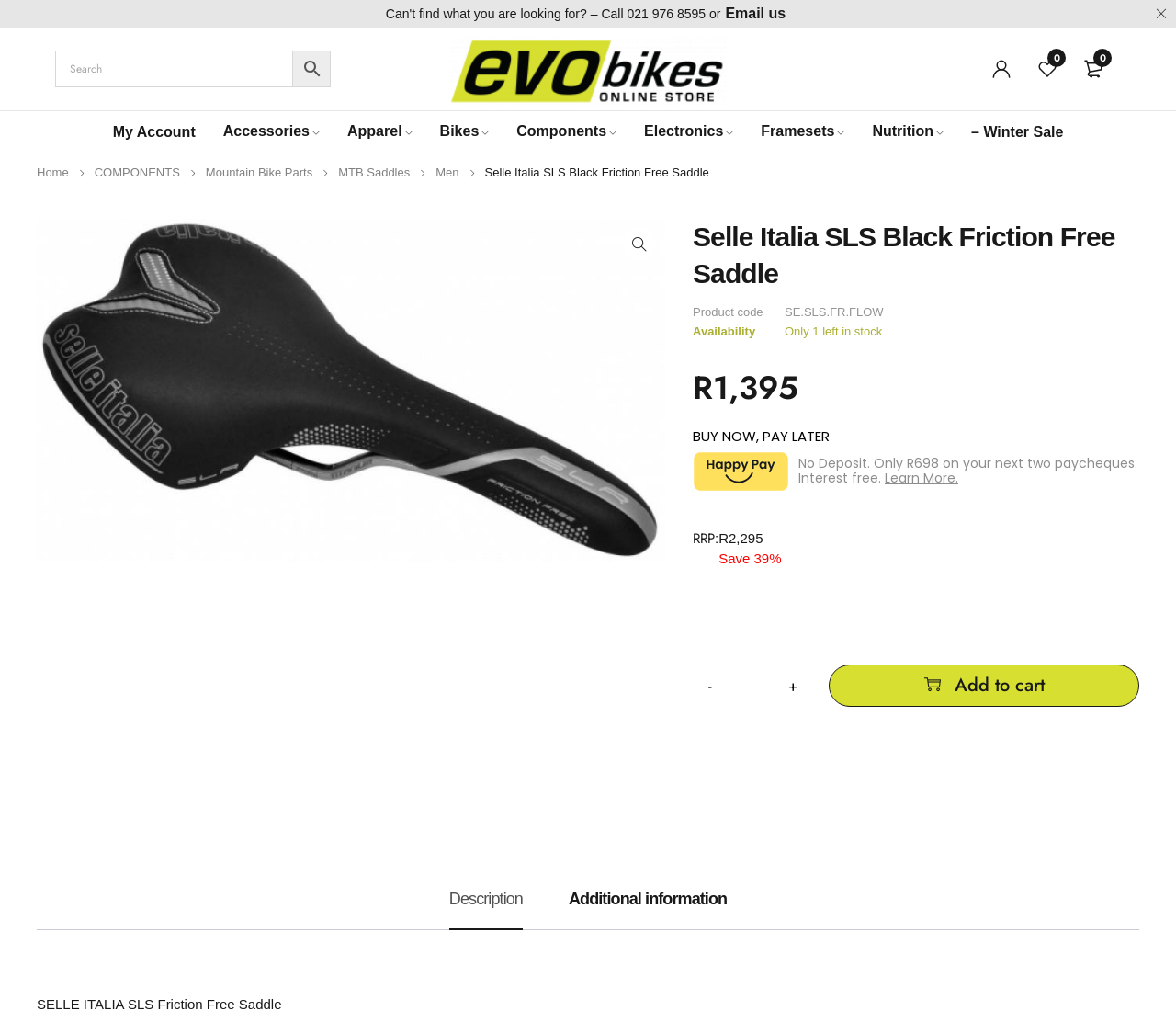Locate the bounding box coordinates of the element to click to perform the following action: 'Add to cart'. The coordinates should be given as four float values between 0 and 1, in the form of [left, top, right, bottom].

[0.705, 0.657, 0.969, 0.699]